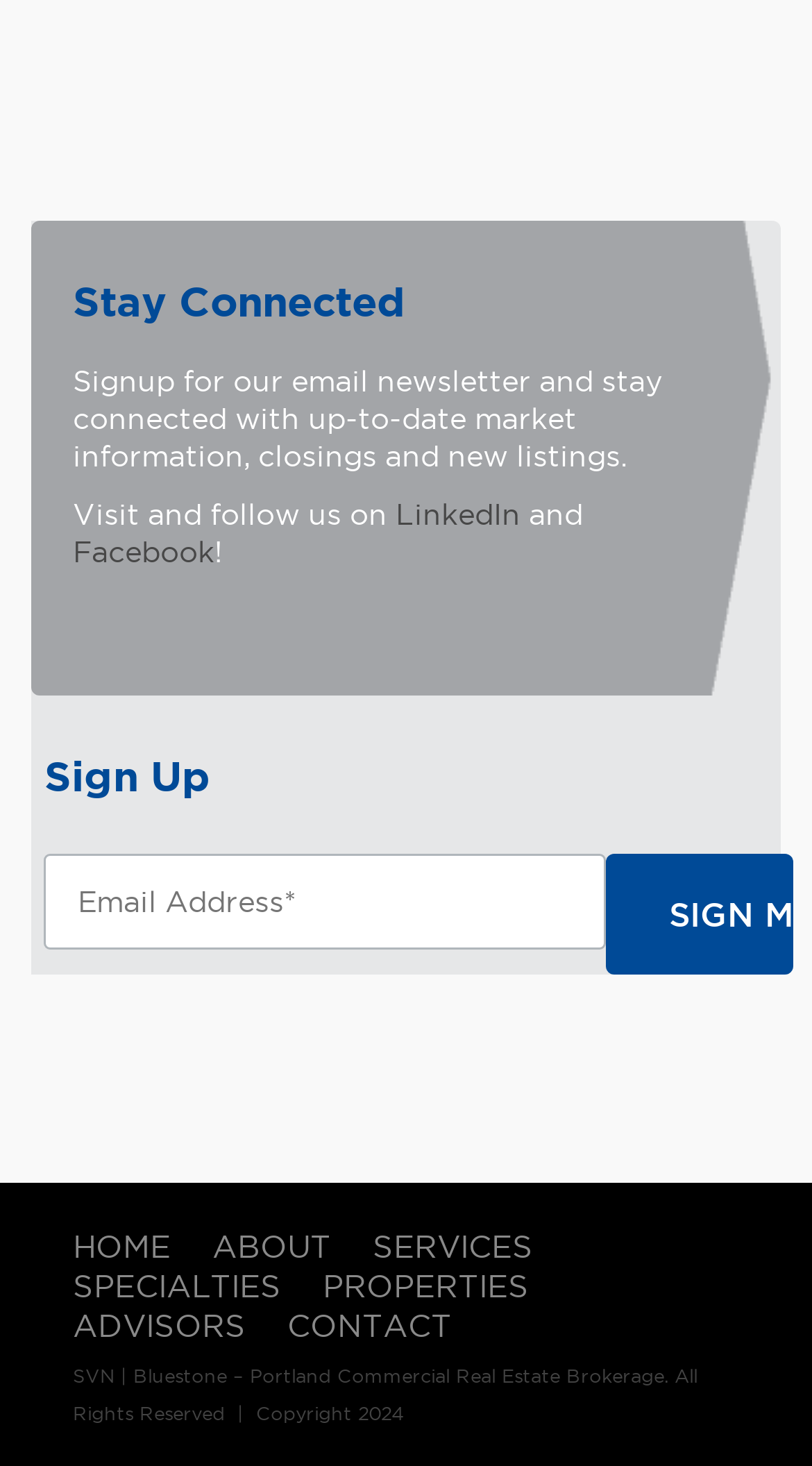Using the provided description value="Sign me Up!", find the bounding box coordinates for the UI element. Provide the coordinates in (top-left x, top-left y, bottom-right x, bottom-right y) format, ensuring all values are between 0 and 1.

[0.747, 0.582, 0.978, 0.665]